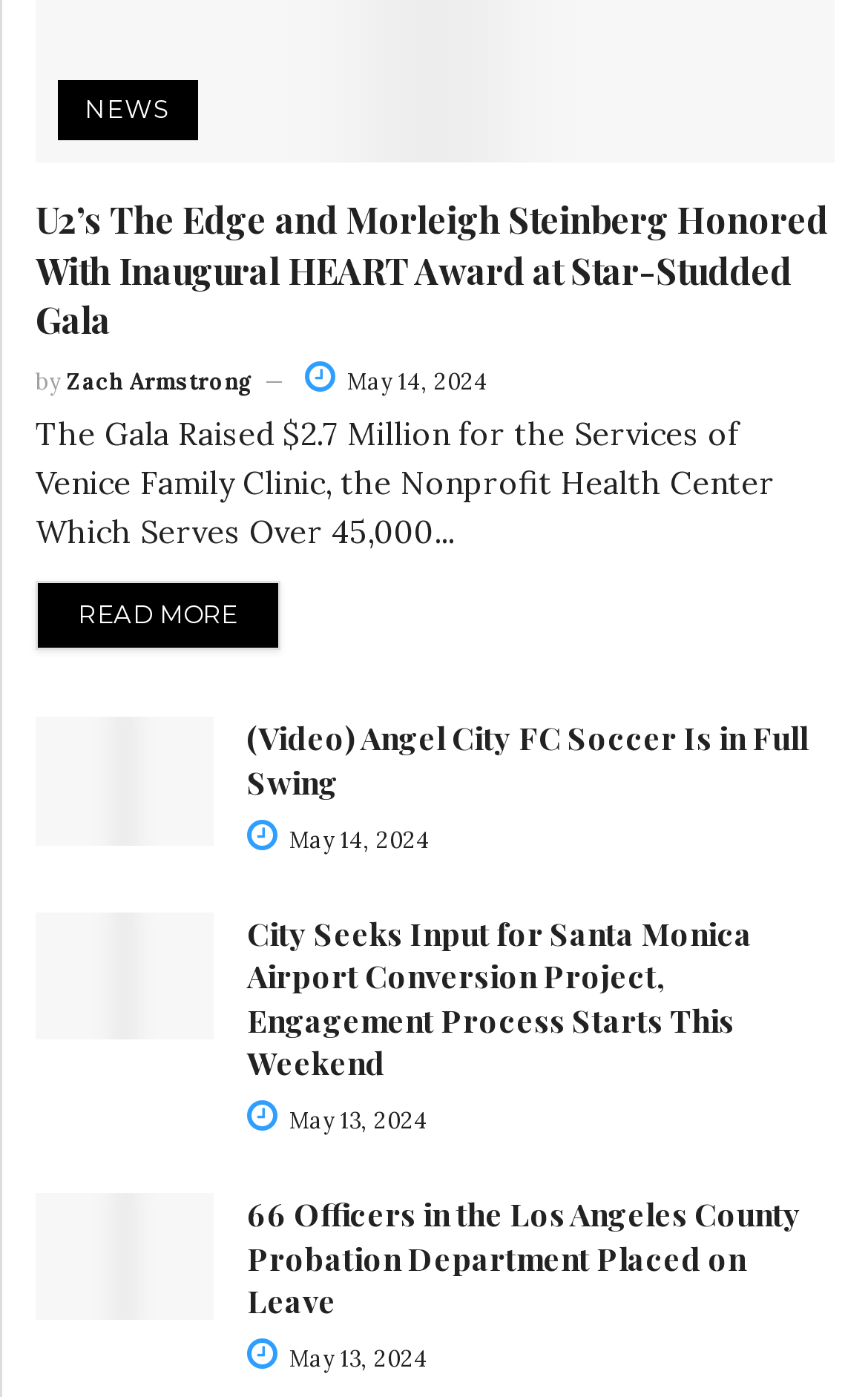Can you find the bounding box coordinates for the element that needs to be clicked to execute this instruction: "Get information about 66 Officers in the Los Angeles County Probation Department"? The coordinates should be given as four float numbers between 0 and 1, i.e., [left, top, right, bottom].

[0.041, 0.854, 0.246, 0.945]